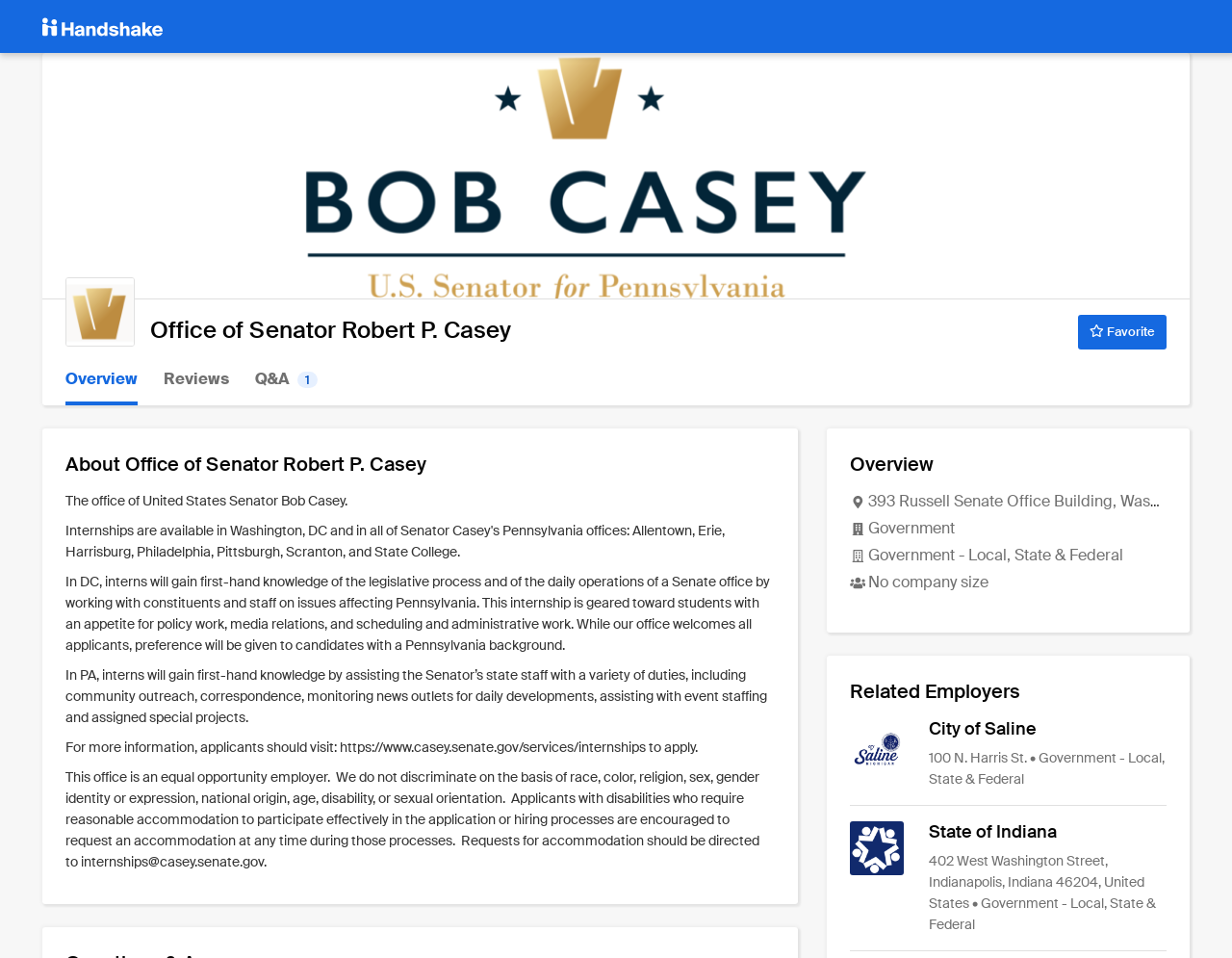Determine the bounding box coordinates of the clickable region to follow the instruction: "Visit the website of City of Saline".

[0.69, 0.75, 0.947, 0.824]